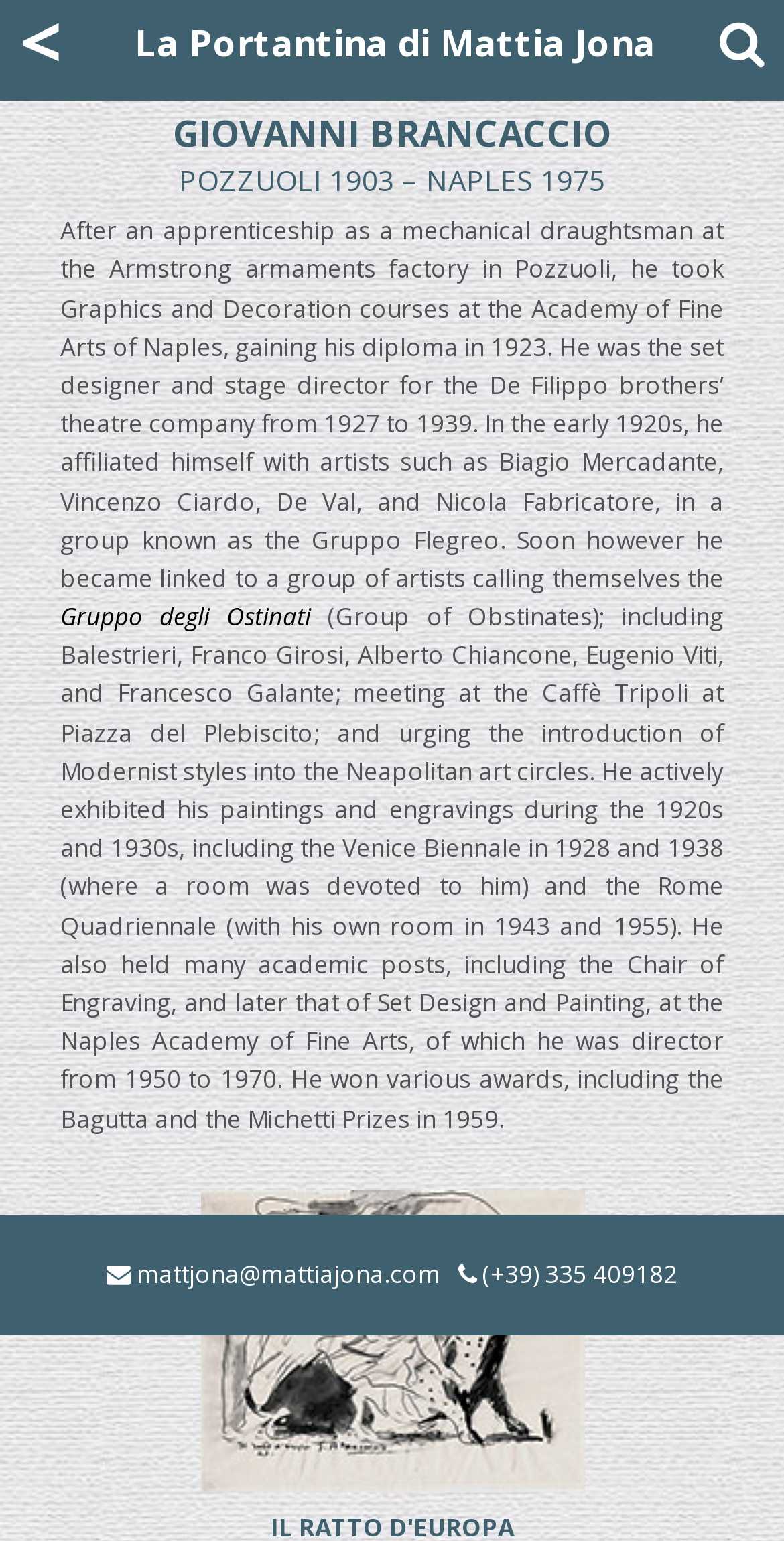Find the bounding box of the UI element described as follows: "<".

[0.026, 0.021, 0.079, 0.034]